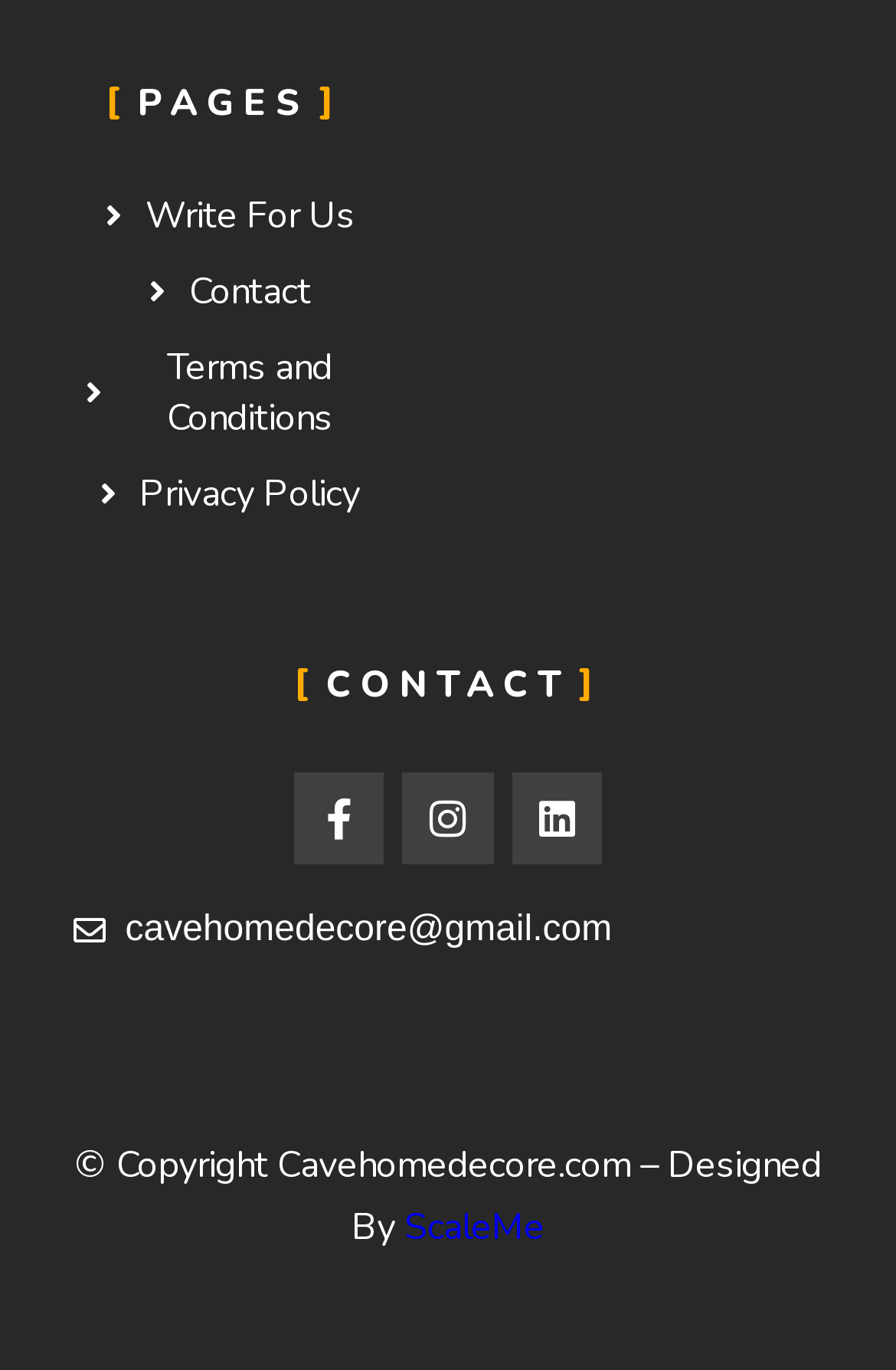Please specify the coordinates of the bounding box for the element that should be clicked to carry out this instruction: "Send email to cavehomedecore@gmail.com". The coordinates must be four float numbers between 0 and 1, formatted as [left, top, right, bottom].

[0.14, 0.664, 0.683, 0.693]